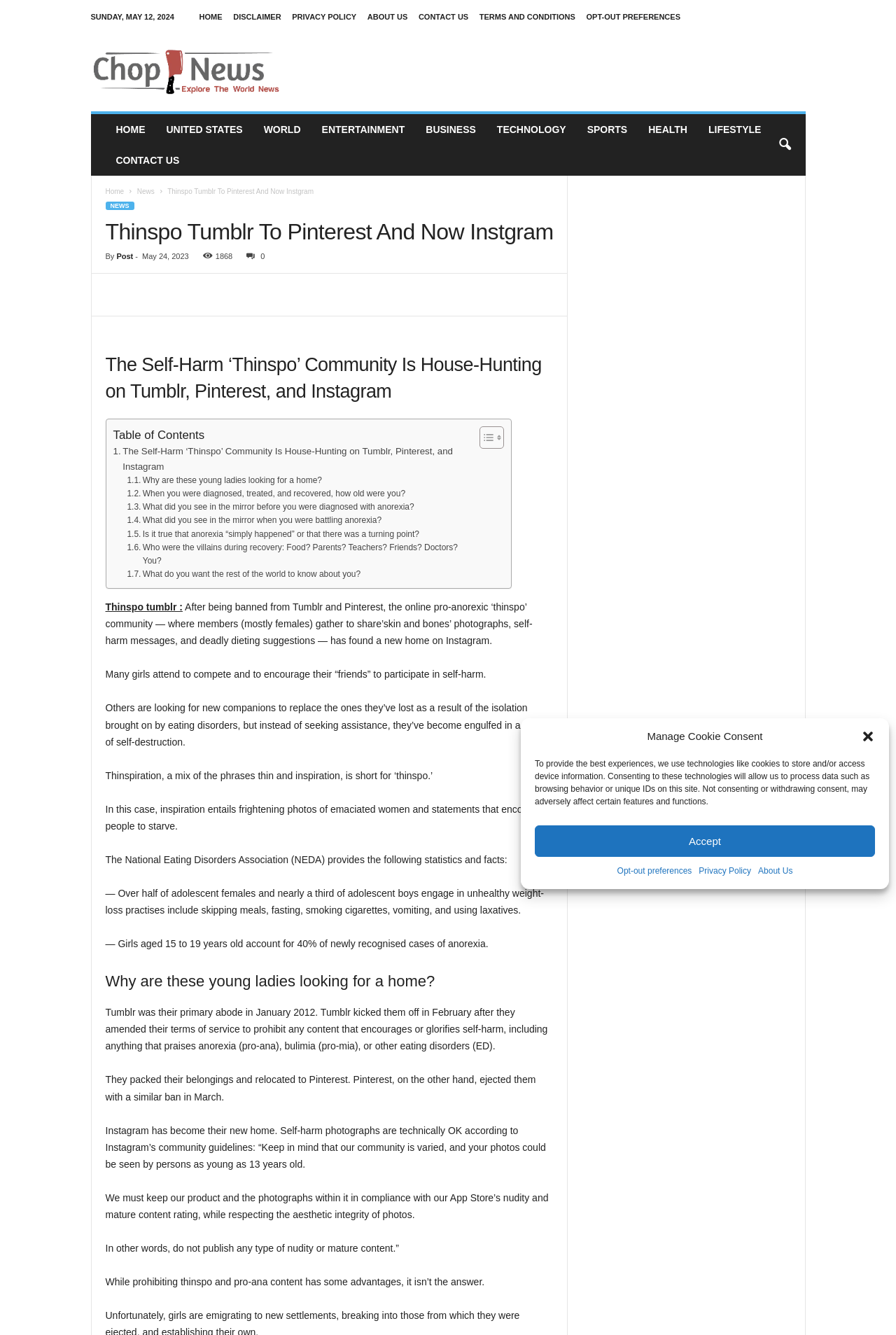Find the primary header on the webpage and provide its text.

Thinspo Tumblr To Pinterest And Now Instgram